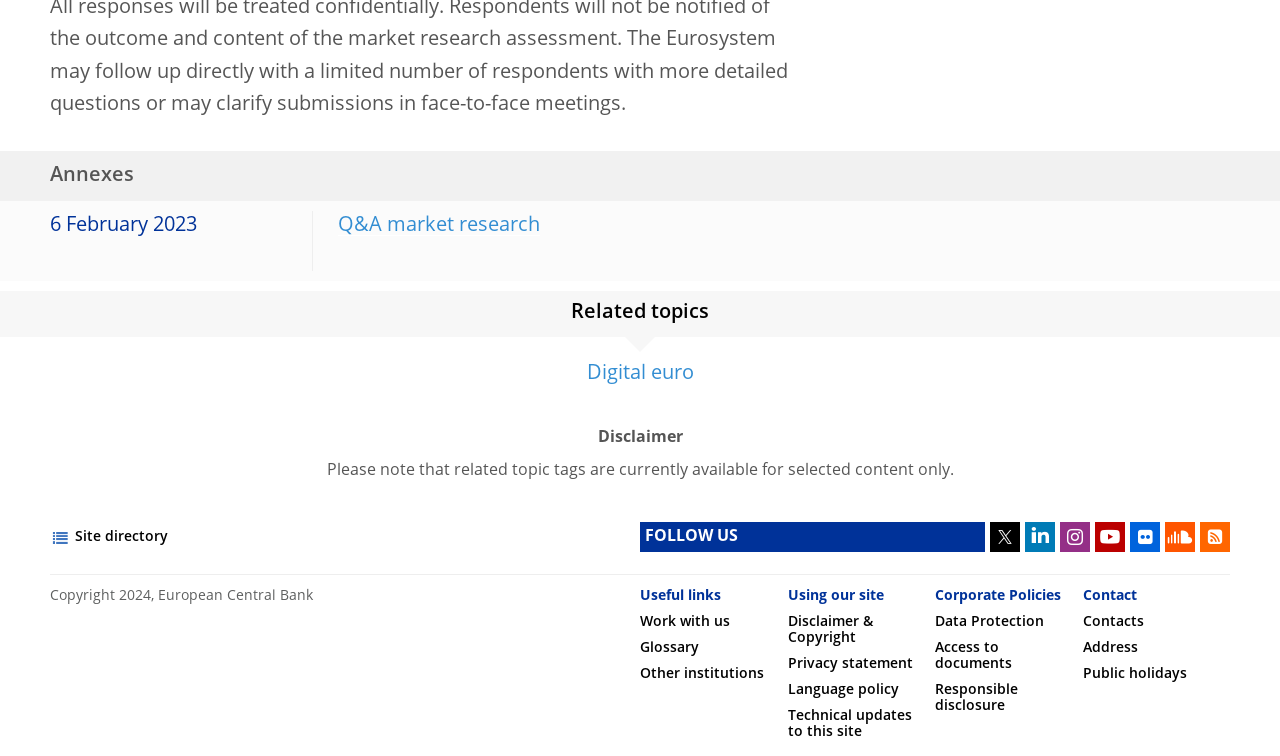Find the bounding box coordinates of the area that needs to be clicked in order to achieve the following instruction: "Read Disclaimer & Copyright". The coordinates should be specified as four float numbers between 0 and 1, i.e., [left, top, right, bottom].

[0.615, 0.814, 0.682, 0.854]